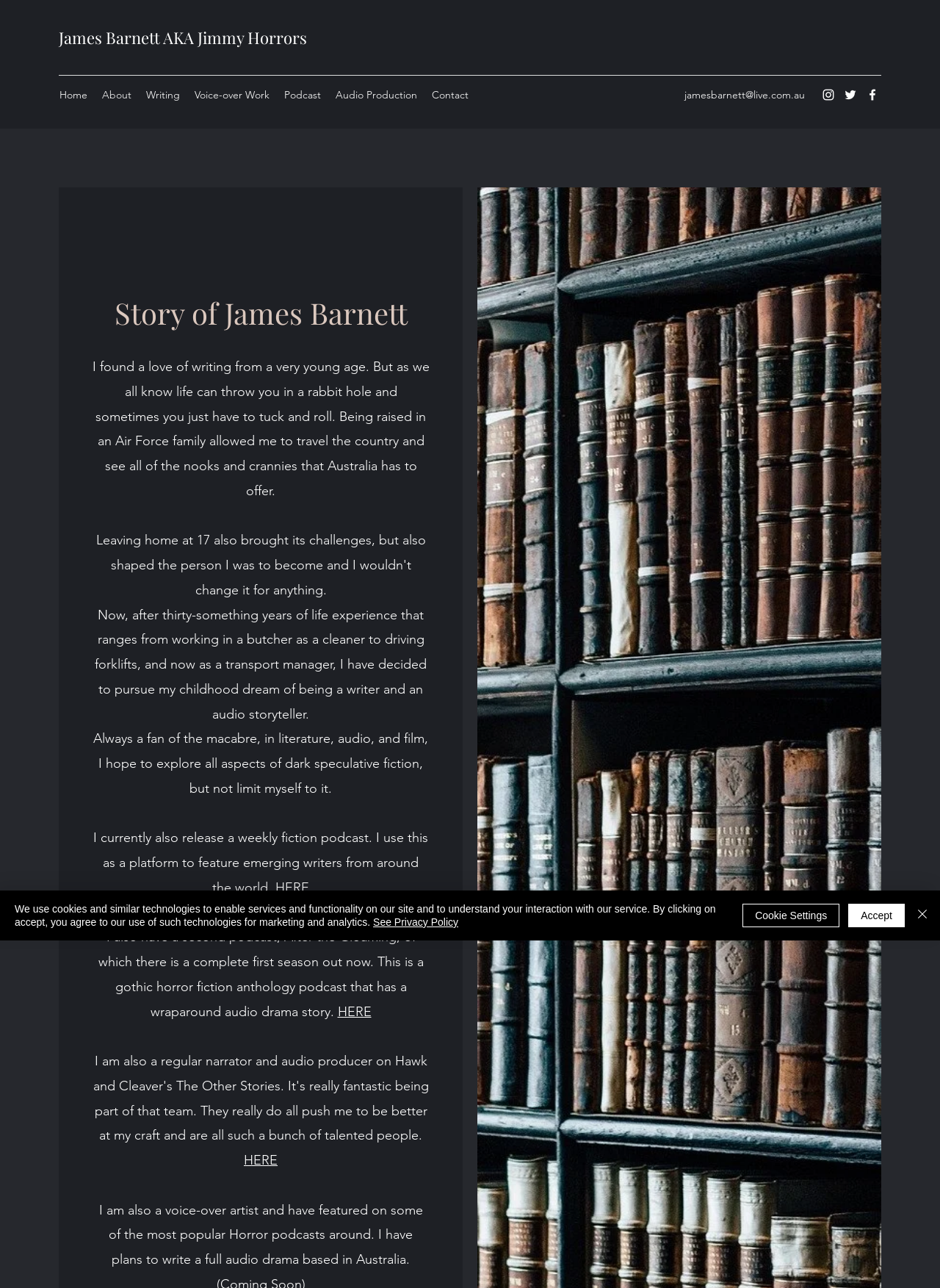Please locate the bounding box coordinates of the element that needs to be clicked to achieve the following instruction: "Read the article '6 Ways to Increase Construction Efficiency'". The coordinates should be four float numbers between 0 and 1, i.e., [left, top, right, bottom].

None